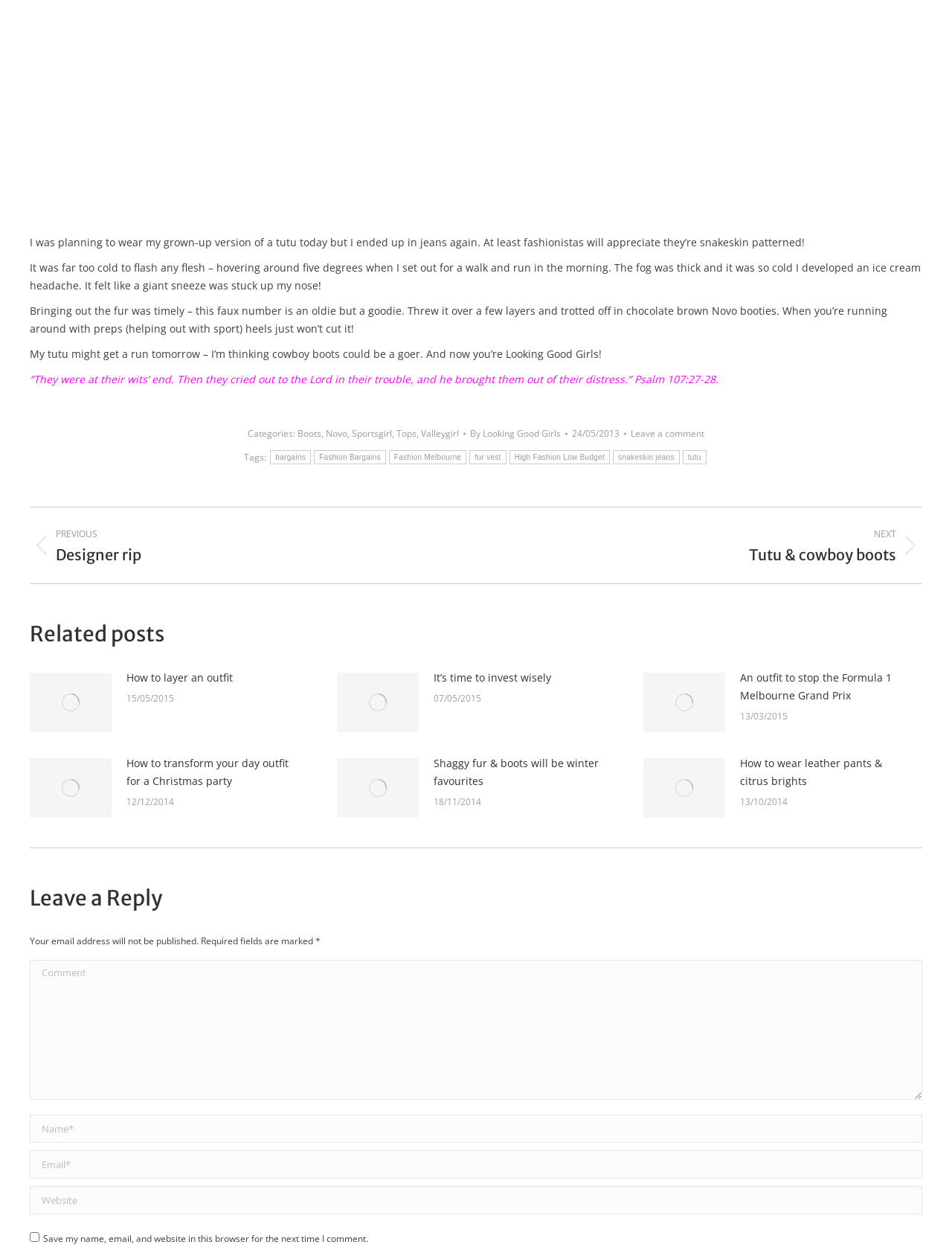Based on the image, provide a detailed response to the question:
How many related posts are shown on this webpage?

There are 4 related posts shown on this webpage, which are 'How to layer an outfit', 'It’s time to invest wisely', 'An outfit to stop the Formula 1 Melbourne Grand Prix', and 'How to wear leather pants & citrus brights'. These posts are listed at the bottom of the page, and there are 4 of them in total.